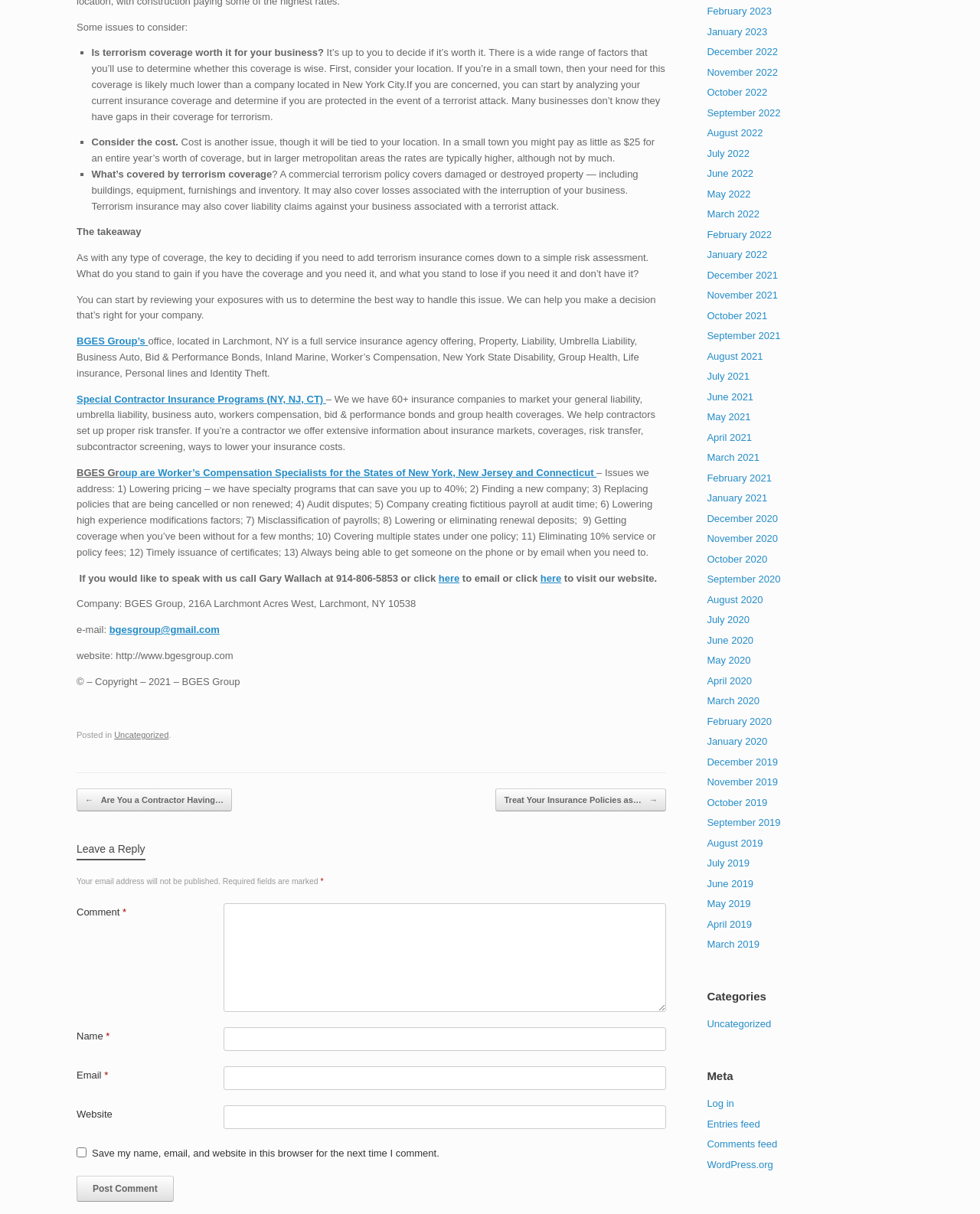Look at the image and answer the question in detail:
What is the website of BGES Group?

The article mentions that BGES Group has a website, which is http://www.bgesgroup.com. This website likely provides more information about the agency's services, including terrorism insurance, and allows visitors to contact the agency or learn more about its offerings.